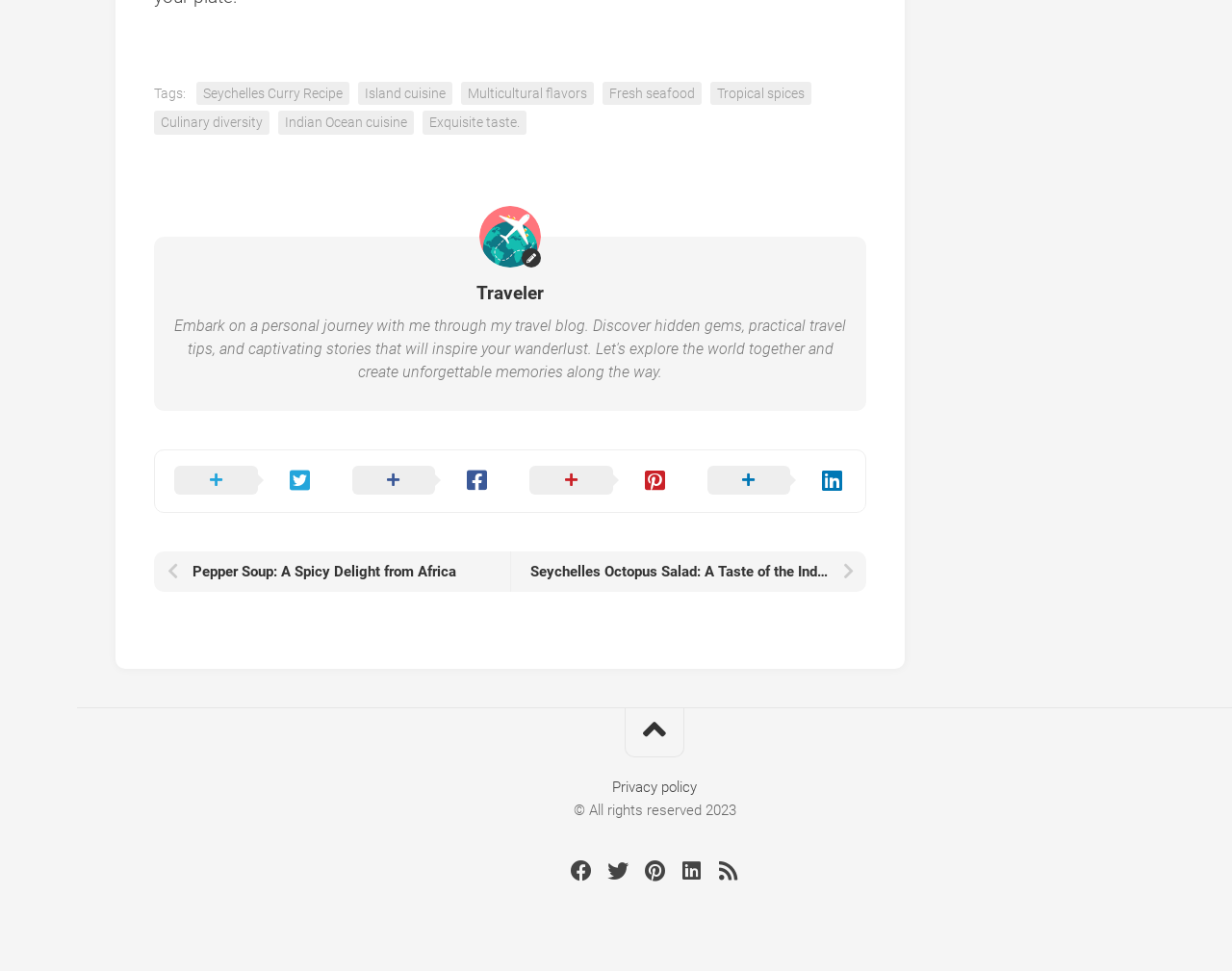What is the purpose of the image?
Based on the image, provide your answer in one word or phrase.

Decoration or illustration